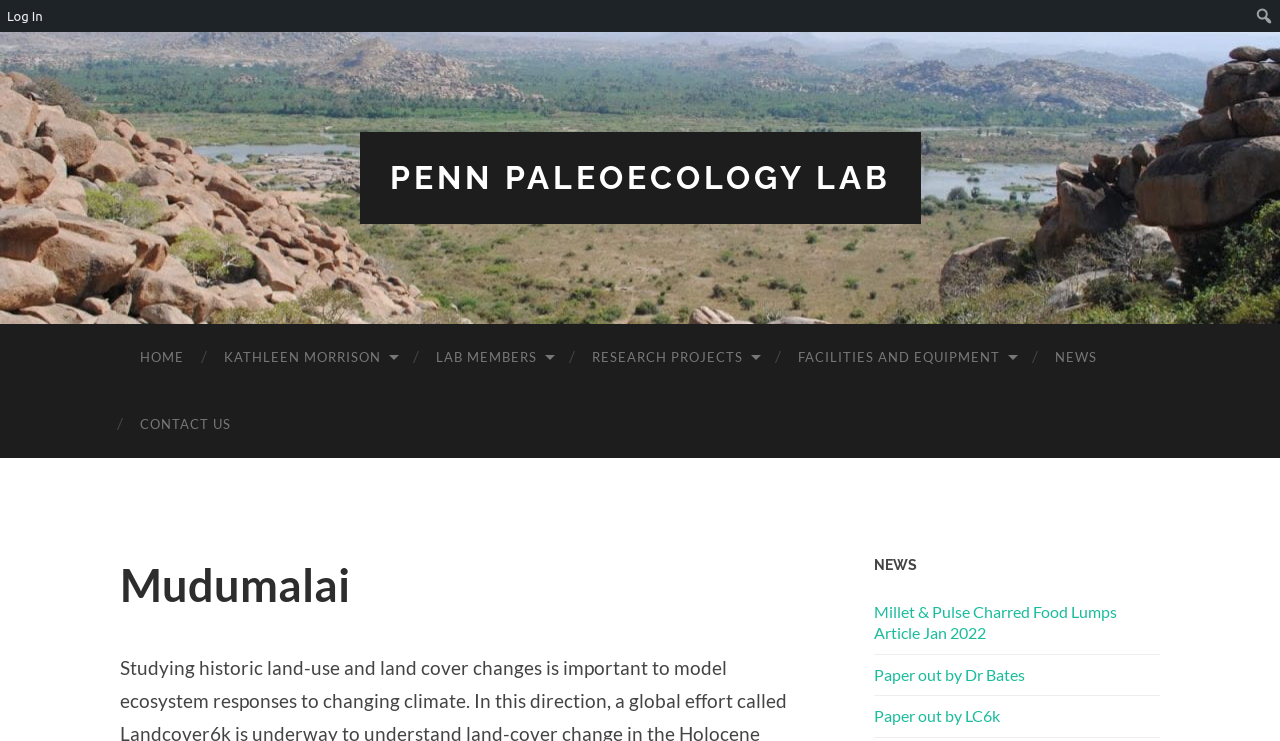Determine the bounding box coordinates for the area that should be clicked to carry out the following instruction: "go to home page".

[0.094, 0.437, 0.159, 0.527]